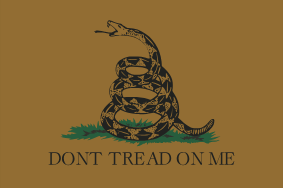What does the coiled rattlesnake symbolize?
Refer to the screenshot and answer in one word or phrase.

Vigilance and readiness to defend oneself